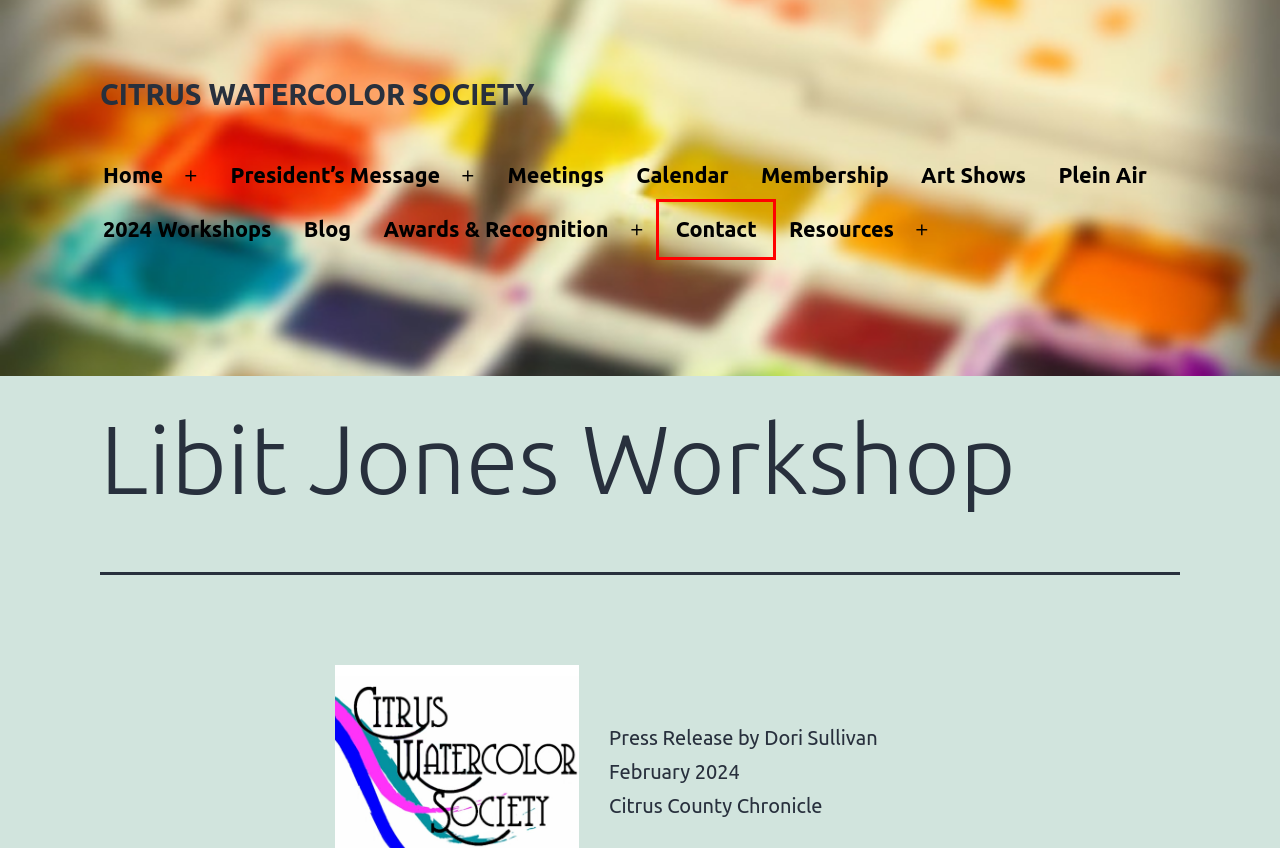Analyze the screenshot of a webpage featuring a red rectangle around an element. Pick the description that best fits the new webpage after interacting with the element inside the red bounding box. Here are the candidates:
A. Resources – Citrus Watercolor Society
B. Meetings – Citrus Watercolor Society
C. 2024 Workshops – Citrus Watercolor Society
D. Art Shows – Citrus Watercolor Society
E. Membership – Citrus Watercolor Society
F. Blog – Citrus Watercolor Society
G. Citrus Watercolor Society
H. Contact – Citrus Watercolor Society

H